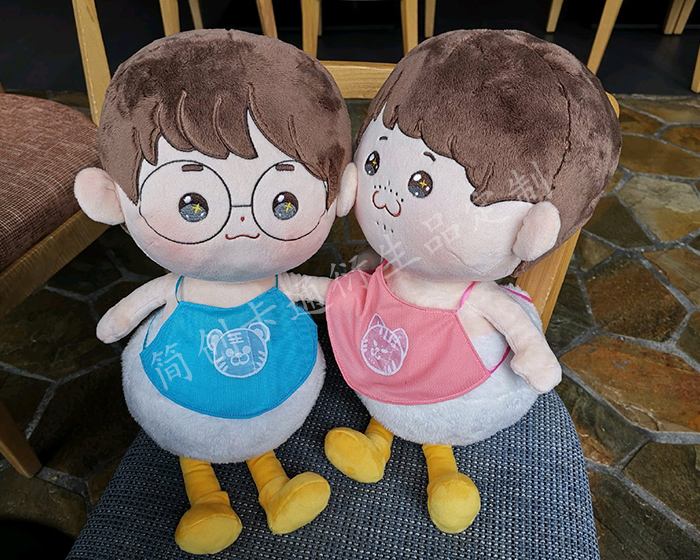Provide a brief response to the question below using one word or phrase:
What is the color of the dolls' feet?

Cheerful yellow